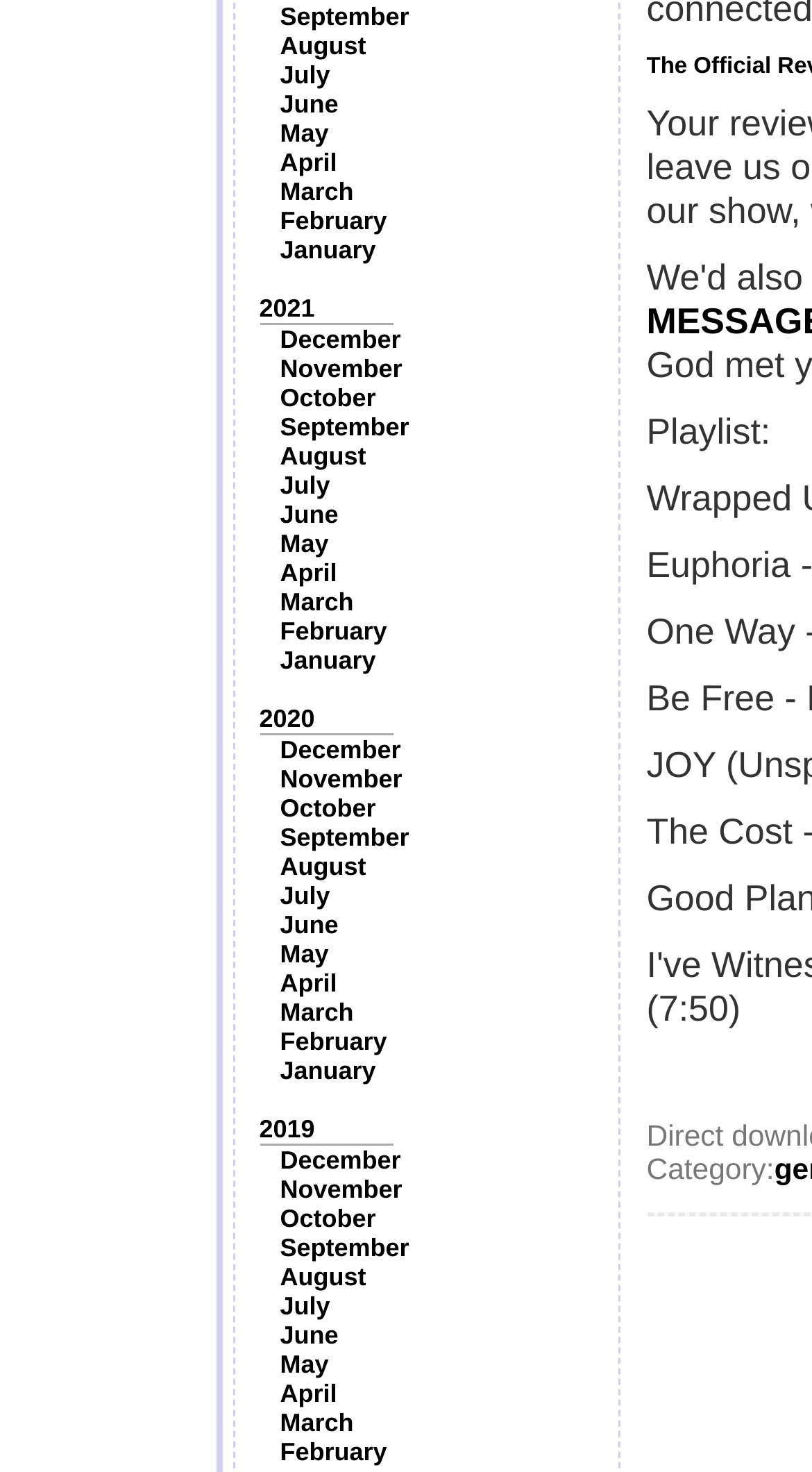Please identify the bounding box coordinates of the element's region that needs to be clicked to fulfill the following instruction: "Select 2019". The bounding box coordinates should consist of four float numbers between 0 and 1, i.e., [left, top, right, bottom].

[0.319, 0.757, 0.388, 0.777]